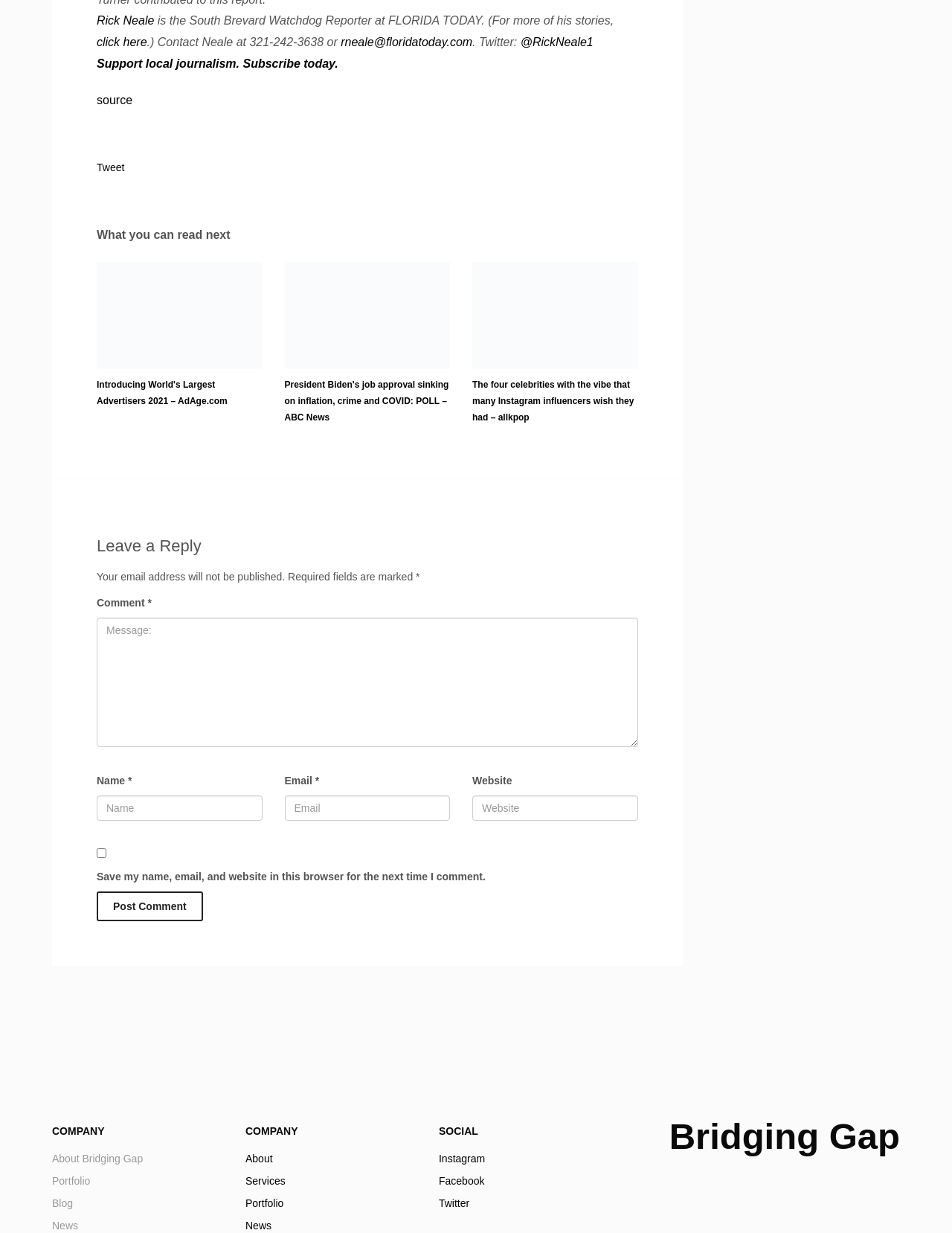Using the information in the image, could you please answer the following question in detail:
What is the email address of the reporter Rick Neale?

The email address of Rick Neale can be found in the first paragraph, where it is written 'Contact Neale at 321-242-3638 or rneale@floridatoday.com'.